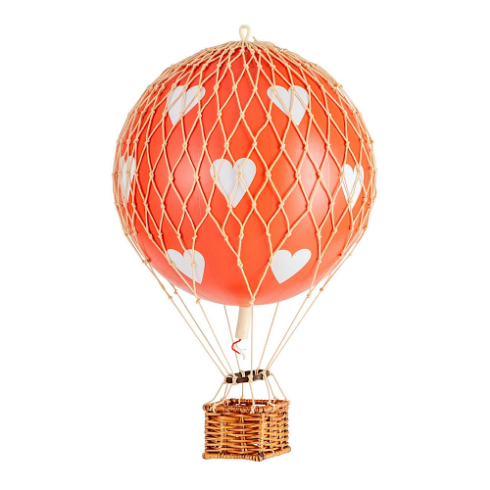What is the dominant color of the hot air balloon?
Please answer the question with a detailed response using the information from the screenshot.

The dominant color of the hot air balloon can be determined by reading the caption, which describes the balloon as having a 'vibrant orange design'.